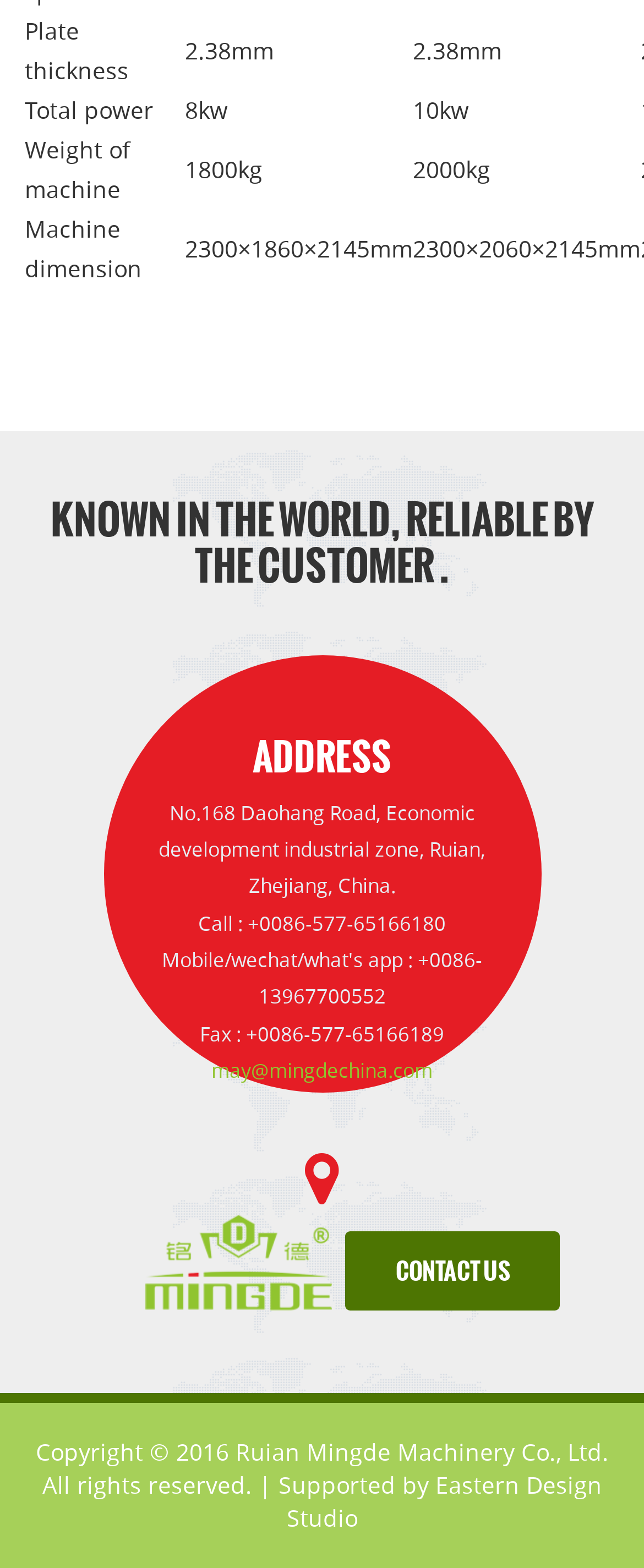What is the plate thickness?
Could you please answer the question thoroughly and with as much detail as possible?

The plate thickness can be found in the table at the top of the webpage, where it is listed as '2.38mm' in two separate columns.